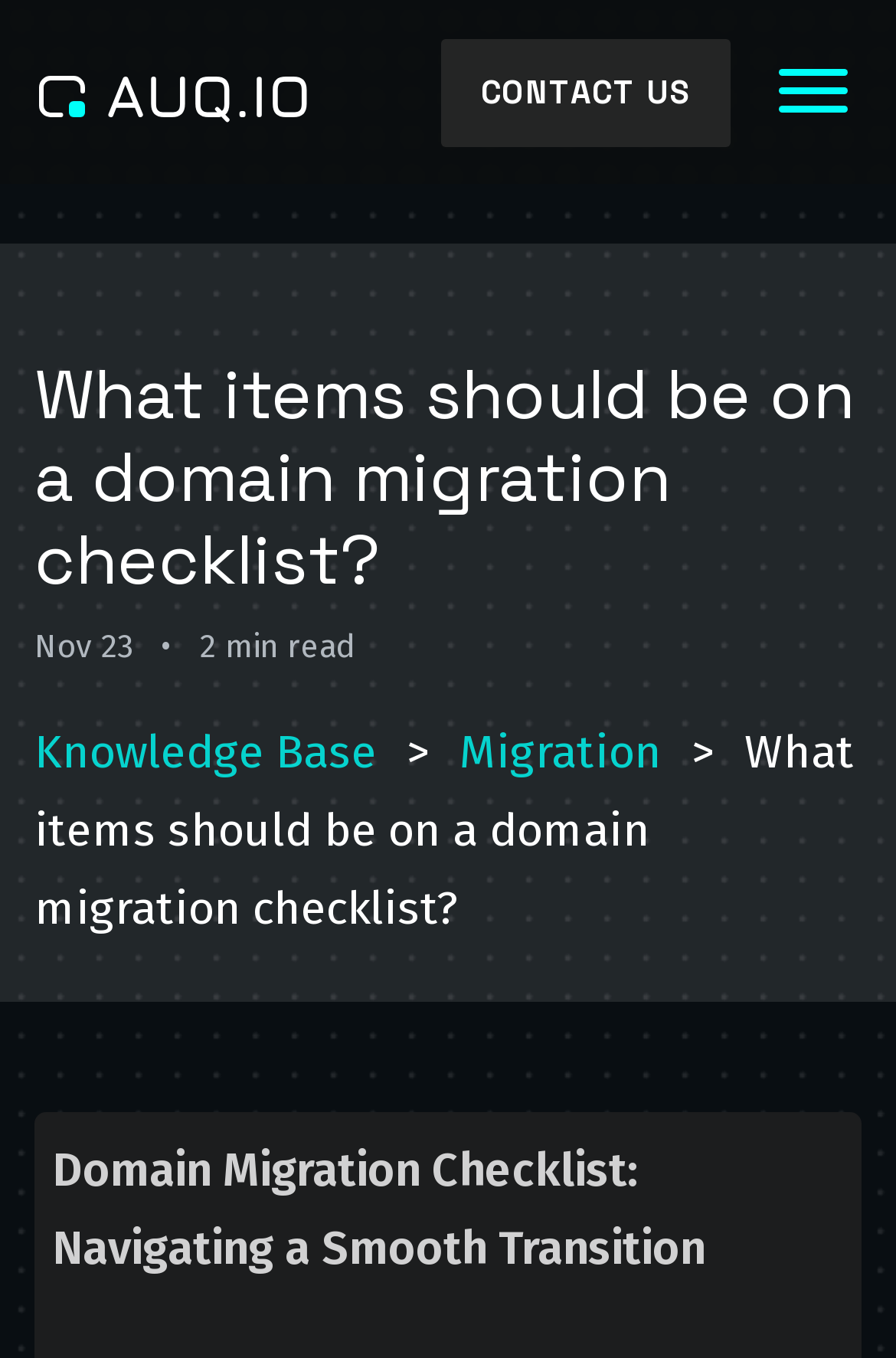Create a detailed summary of all the visual and textual information on the webpage.

The webpage appears to be a blog post or article about creating a domain migration checklist. At the top left of the page, there is a link to the website "AUQ.io" accompanied by a small image. On the top right, there are two elements: a "CONTACT US" link and a "Menu toggler" button.

Below the top section, there is a prominent heading that reads "What items should be on a domain migration checklist?" which spans almost the entire width of the page. Underneath the heading, there are three pieces of text: "Nov 23", a bullet point, and "2 min read", indicating the date of publication and the estimated reading time.

Further down, there are three links in a row: "Knowledge Base", followed by a ">" symbol, and then "Migration". These links are likely part of a breadcrumb navigation system.

The main content of the page is a section with the title "What items should be on a domain migration checklist?" which is repeated from the heading above. This section likely contains the main article or blog post content.

At the bottom of the page, there is a summary or teaser text that reads "Domain Migration Checklist: Navigating a Smooth Transition", which is similar to the meta description.